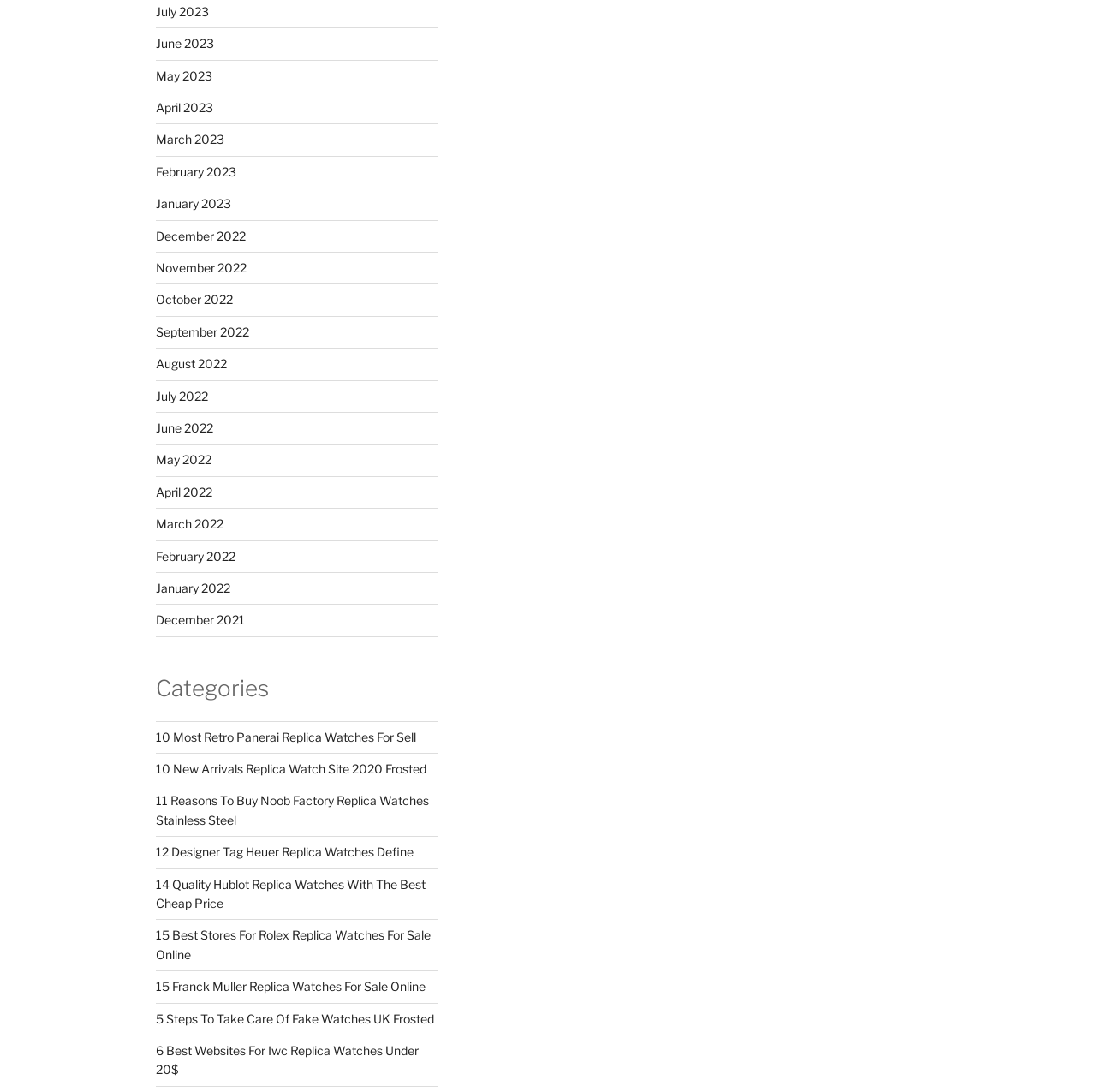Please identify the bounding box coordinates of the region to click in order to complete the given instruction: "Click on July 2023". The coordinates should be four float numbers between 0 and 1, i.e., [left, top, right, bottom].

[0.142, 0.004, 0.191, 0.017]